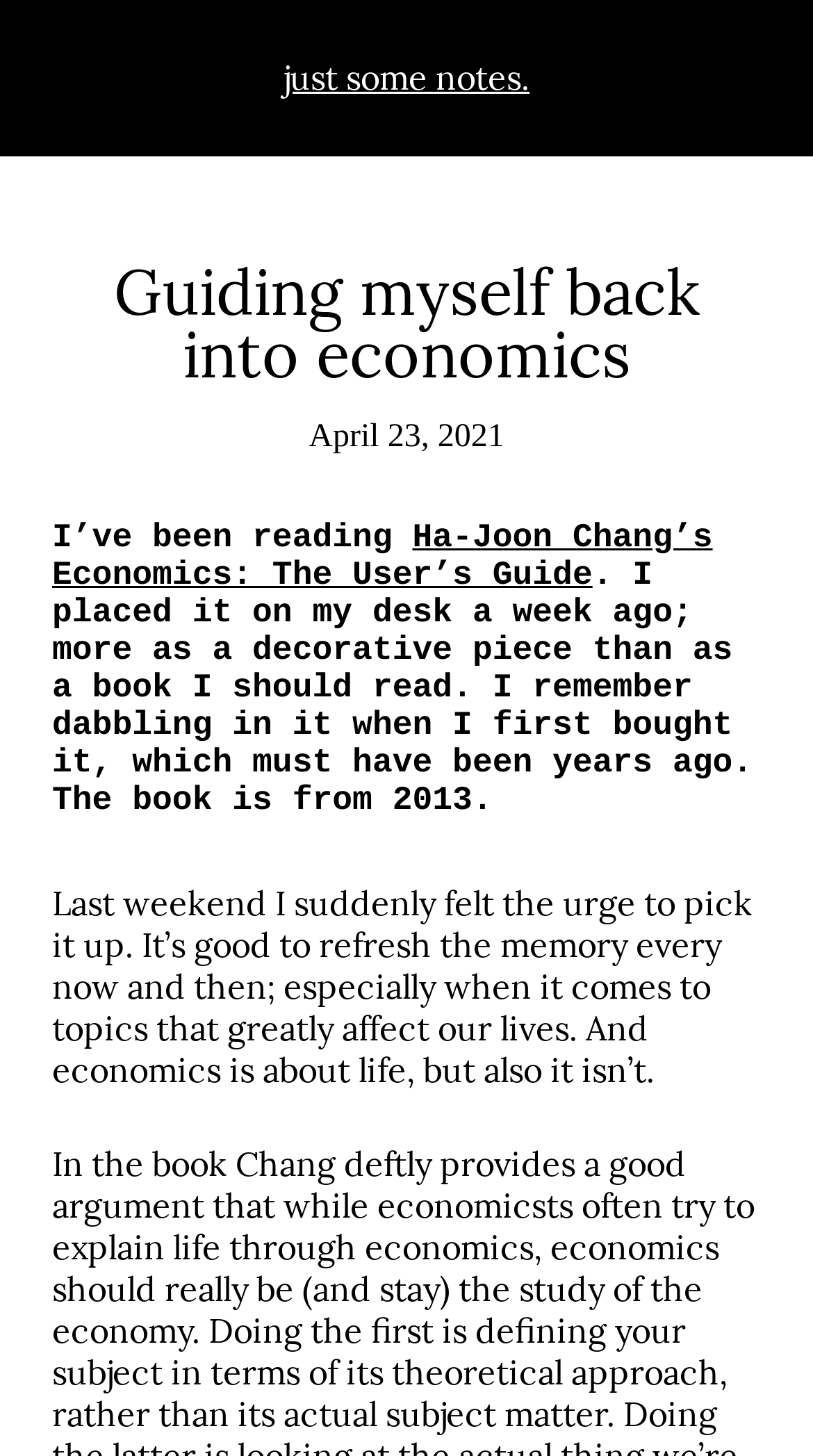When was the book published?
Look at the screenshot and respond with one word or a short phrase.

2013